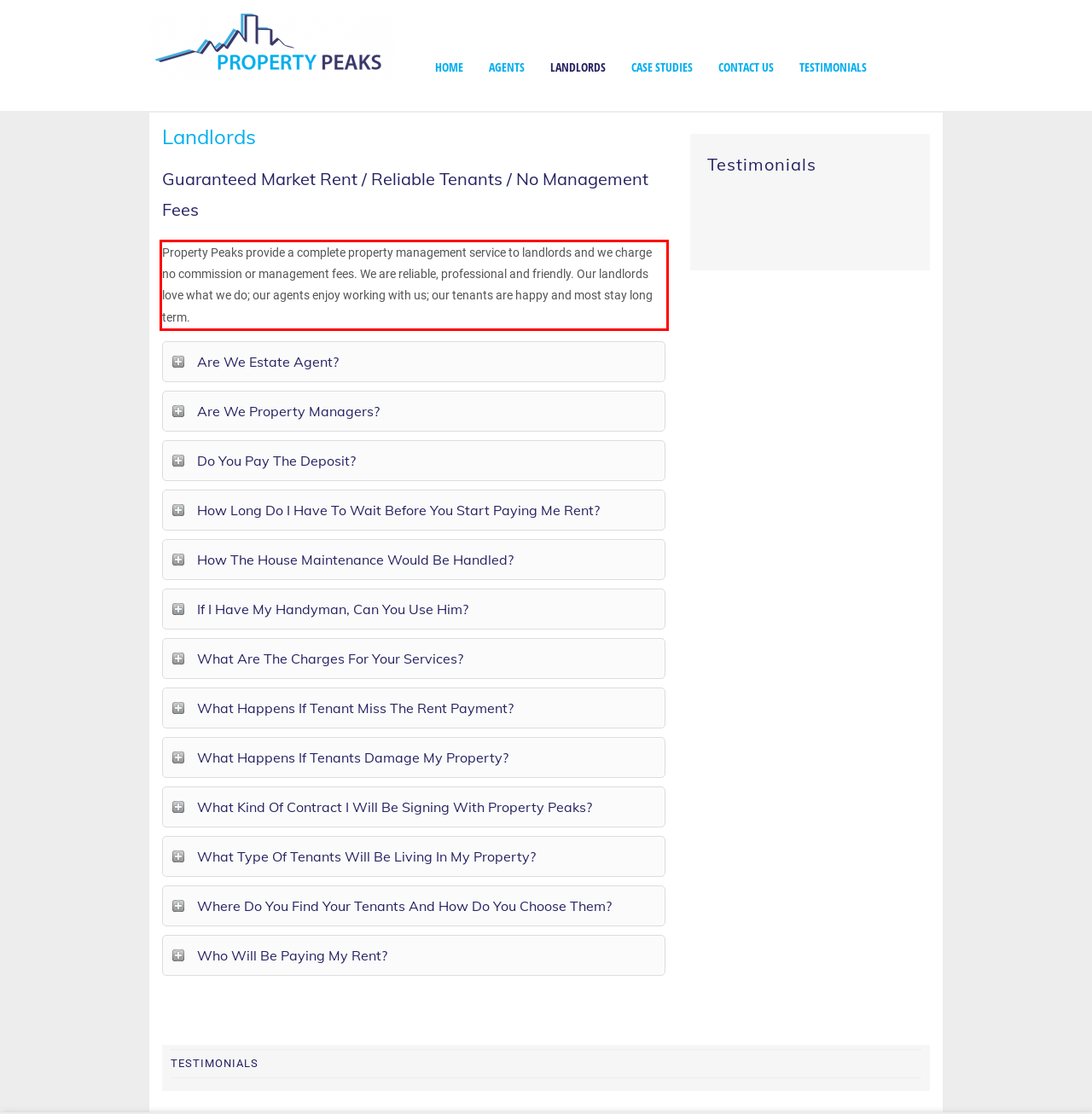You are given a screenshot with a red rectangle. Identify and extract the text within this red bounding box using OCR.

Property Peaks provide a complete property management service to landlords and we charge no commission or management fees. We are reliable, professional and friendly. Our landlords love what we do; our agents enjoy working with us; our tenants are happy and most stay long term.